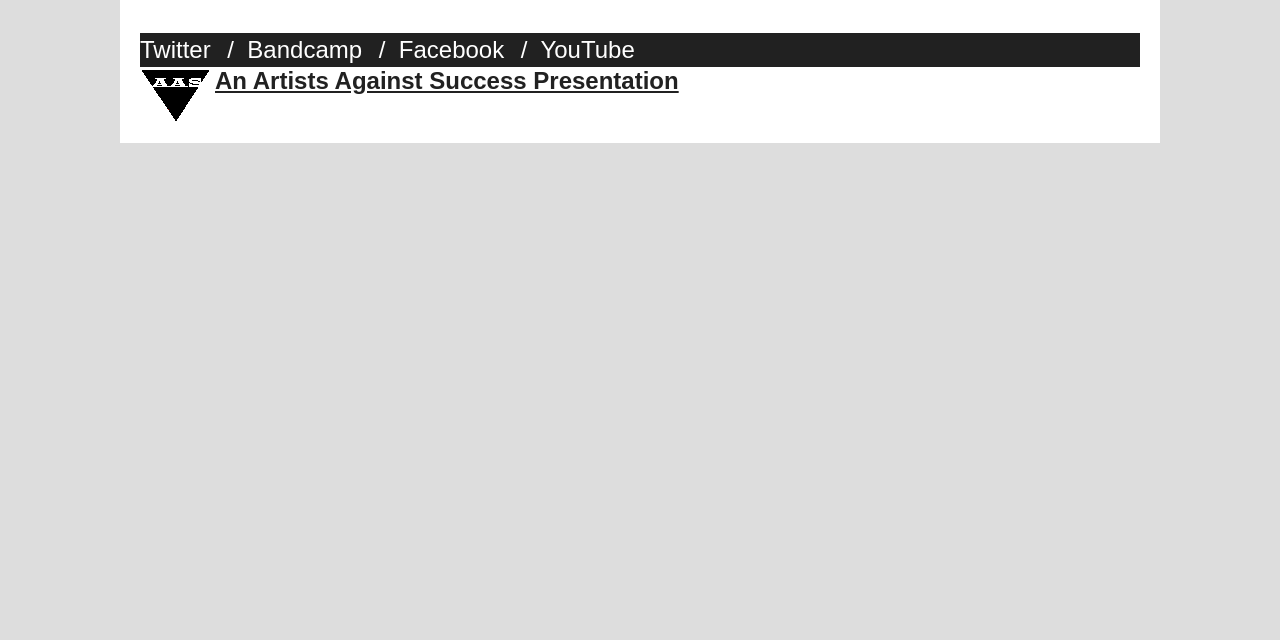Extract the bounding box coordinates of the UI element described by: "An Artists Against Success Presentation". The coordinates should include four float numbers ranging from 0 to 1, e.g., [left, top, right, bottom].

[0.168, 0.105, 0.53, 0.147]